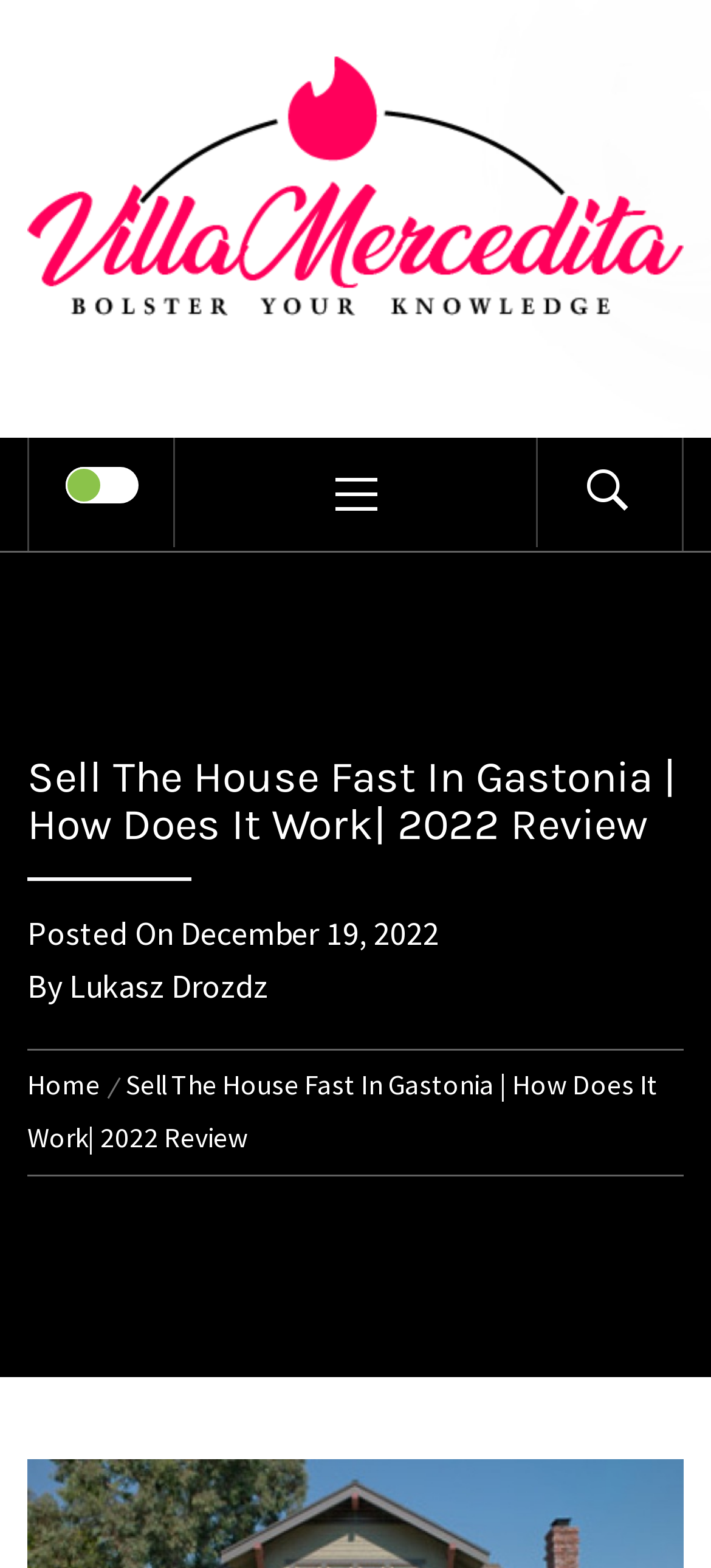Please locate the bounding box coordinates of the element that should be clicked to complete the given instruction: "Click the Home link in the breadcrumbs".

[0.038, 0.681, 0.159, 0.703]